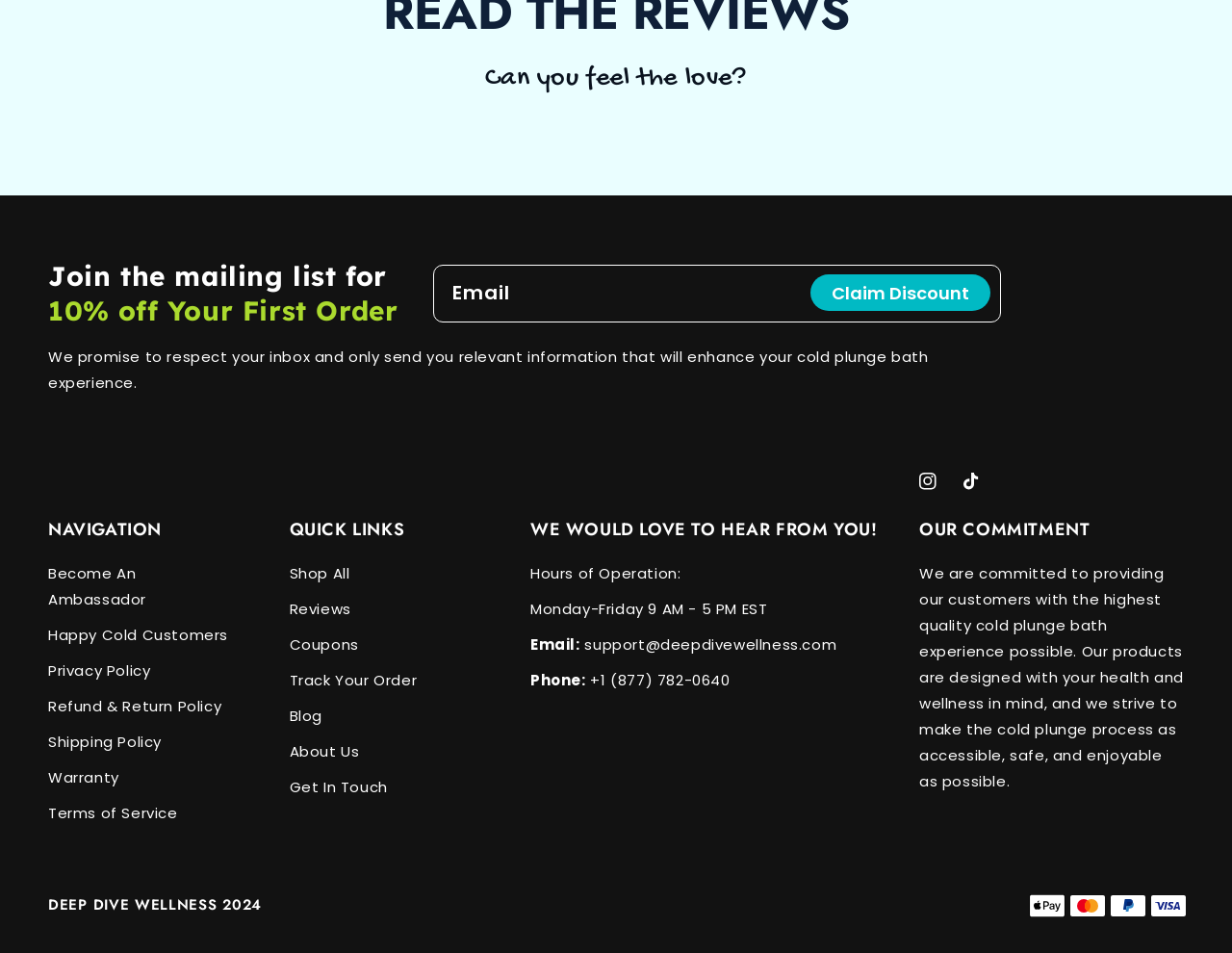Please identify the bounding box coordinates of the element I should click to complete this instruction: 'Subscribe to the mailing list'. The coordinates should be given as four float numbers between 0 and 1, like this: [left, top, right, bottom].

[0.658, 0.288, 0.804, 0.327]